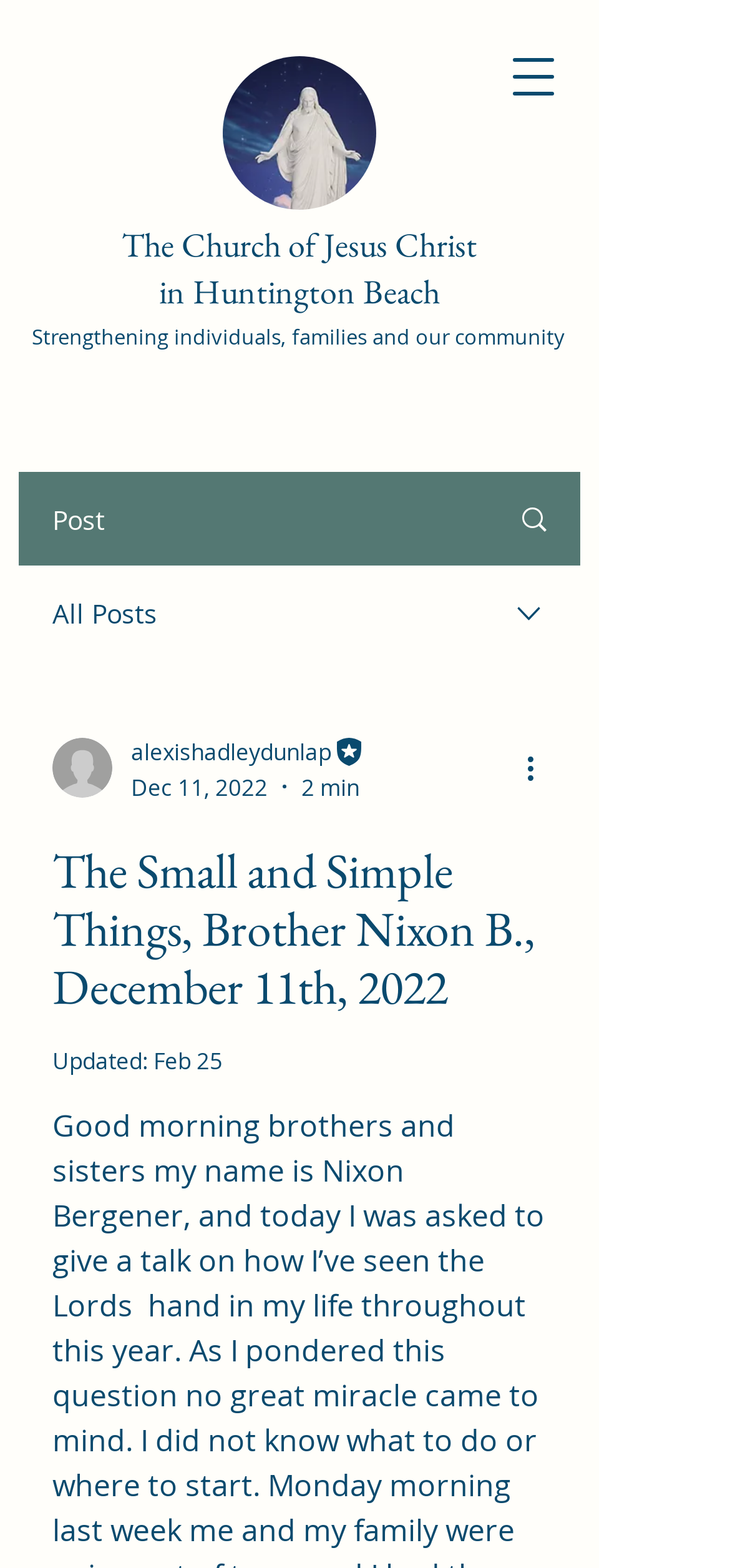Please provide the bounding box coordinates for the element that needs to be clicked to perform the instruction: "read about underbite braces". The coordinates must consist of four float numbers between 0 and 1, formatted as [left, top, right, bottom].

None